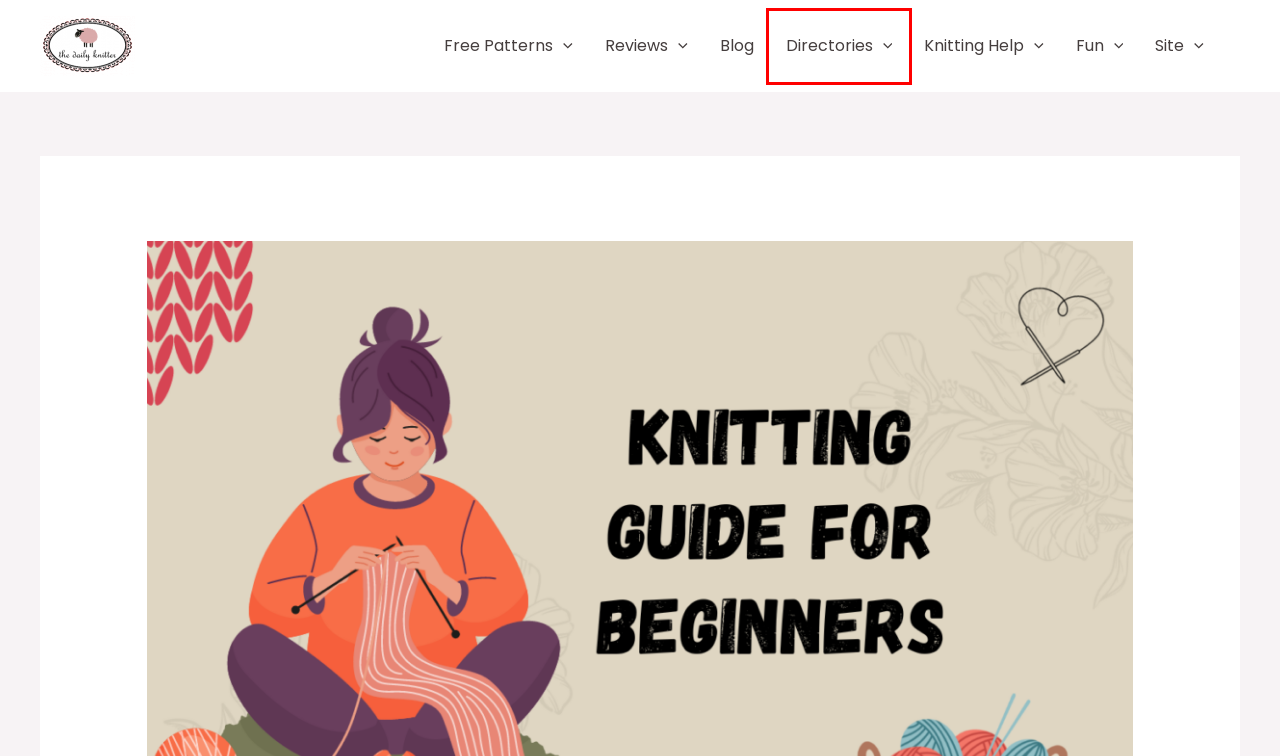A screenshot of a webpage is given with a red bounding box around a UI element. Choose the description that best matches the new webpage shown after clicking the element within the red bounding box. Here are the candidates:
A. Reviews - dailyknitter.com
B. Blog - dailyknitter.com
C. Namrata Raya - dailyknitter.com
D. Fun - dailyknitter.com
E. Knitting Help - dailyknitter.com
F. Directories - dailyknitter.com
G. Free Patterns - dailyknitter.com
H. Site - dailyknitter.com

F